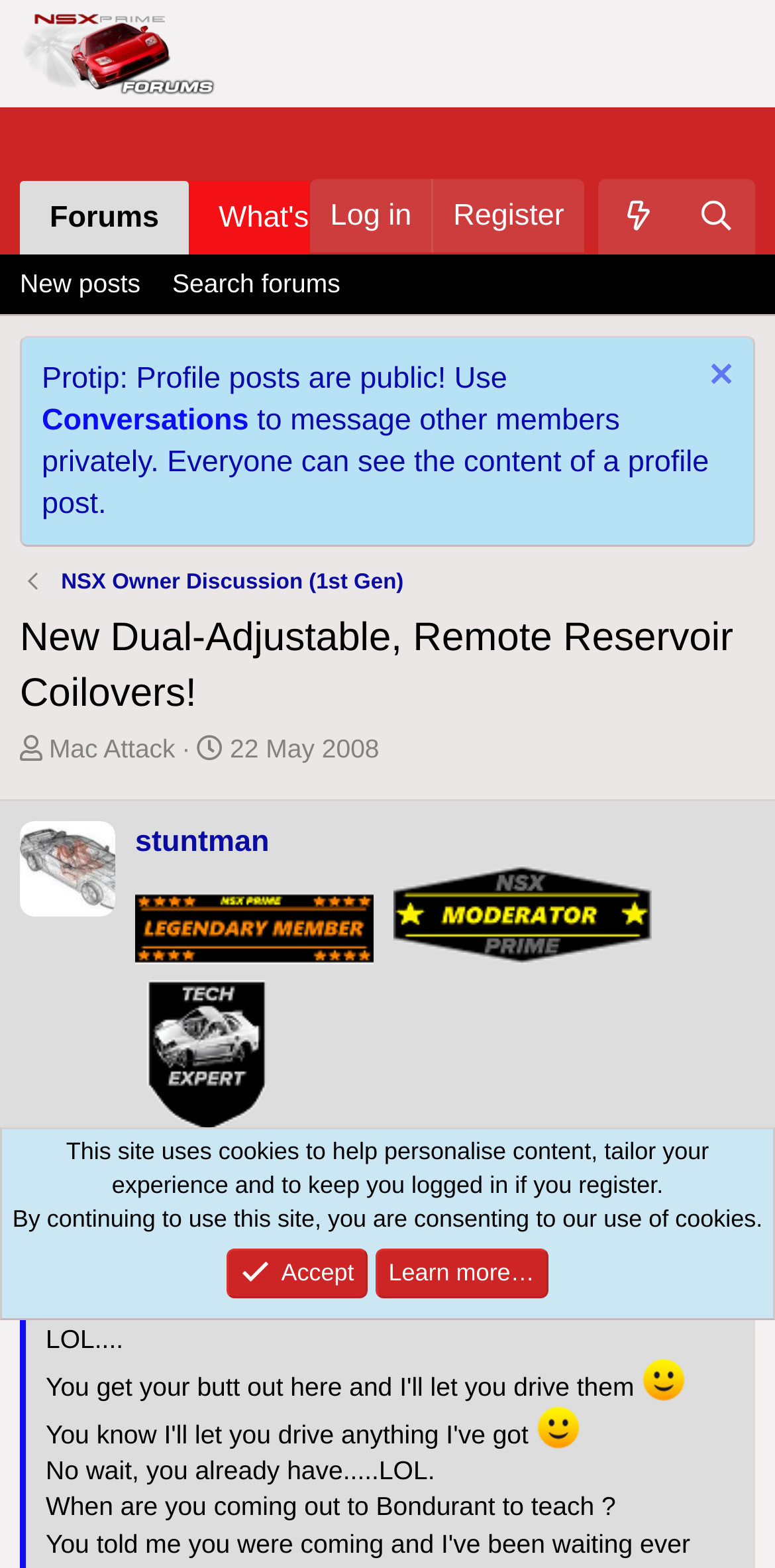Please locate the bounding box coordinates of the element that needs to be clicked to achieve the following instruction: "Search the forums". The coordinates should be four float numbers between 0 and 1, i.e., [left, top, right, bottom].

[0.202, 0.163, 0.46, 0.201]